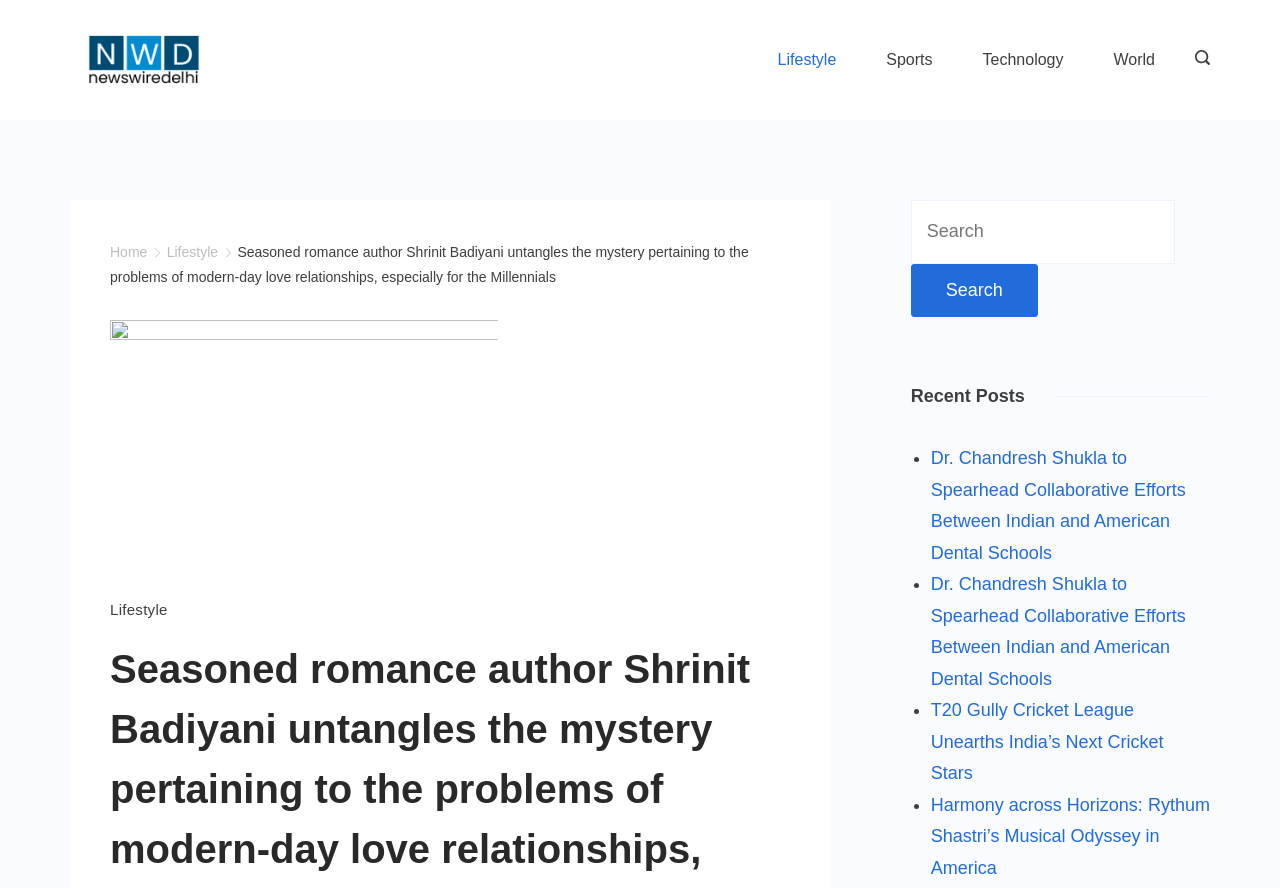Determine the main headline of the webpage and provide its text.

Seasoned romance author Shrinit Badiyani untangles the mystery pertaining to the problems of modern-day love relationships, especially for the Millennials